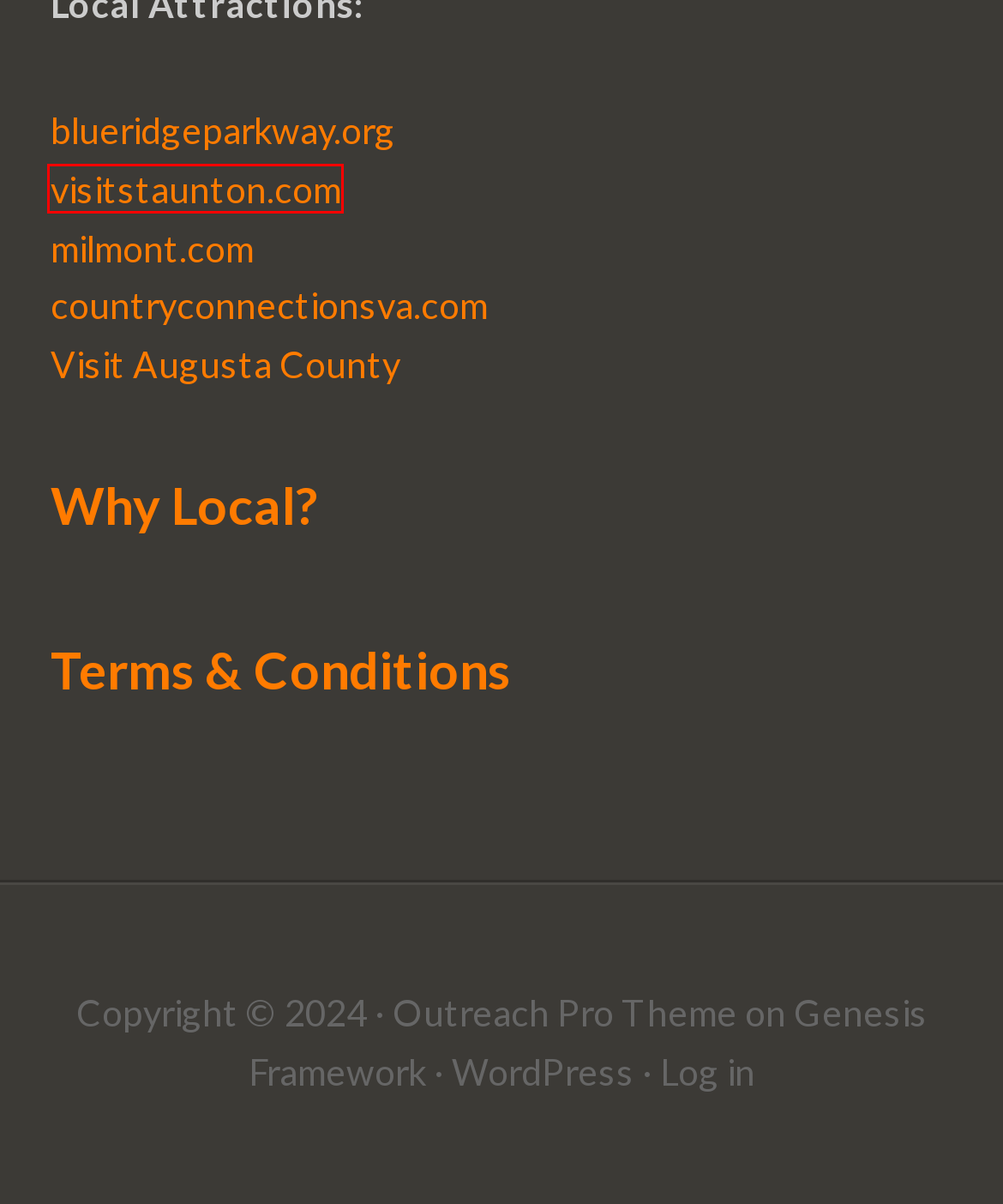After examining the screenshot of a webpage with a red bounding box, choose the most accurate webpage description that corresponds to the new page after clicking the element inside the red box. Here are the candidates:
A. Themes Archive - StudioPress
B. Home - Visit Augusta County
C. Home - Visit Staunton
D. Why Local? - The Cheese Shop
E. Terms & Conditions - The Cheese Shop Country Market & Deli
F. Candy Archives - The Cheese Shop Country Market & Deli
G. Blog Tool, Publishing Platform, and CMS – WordPress.org
H. WordPress Themes by StudioPress

C